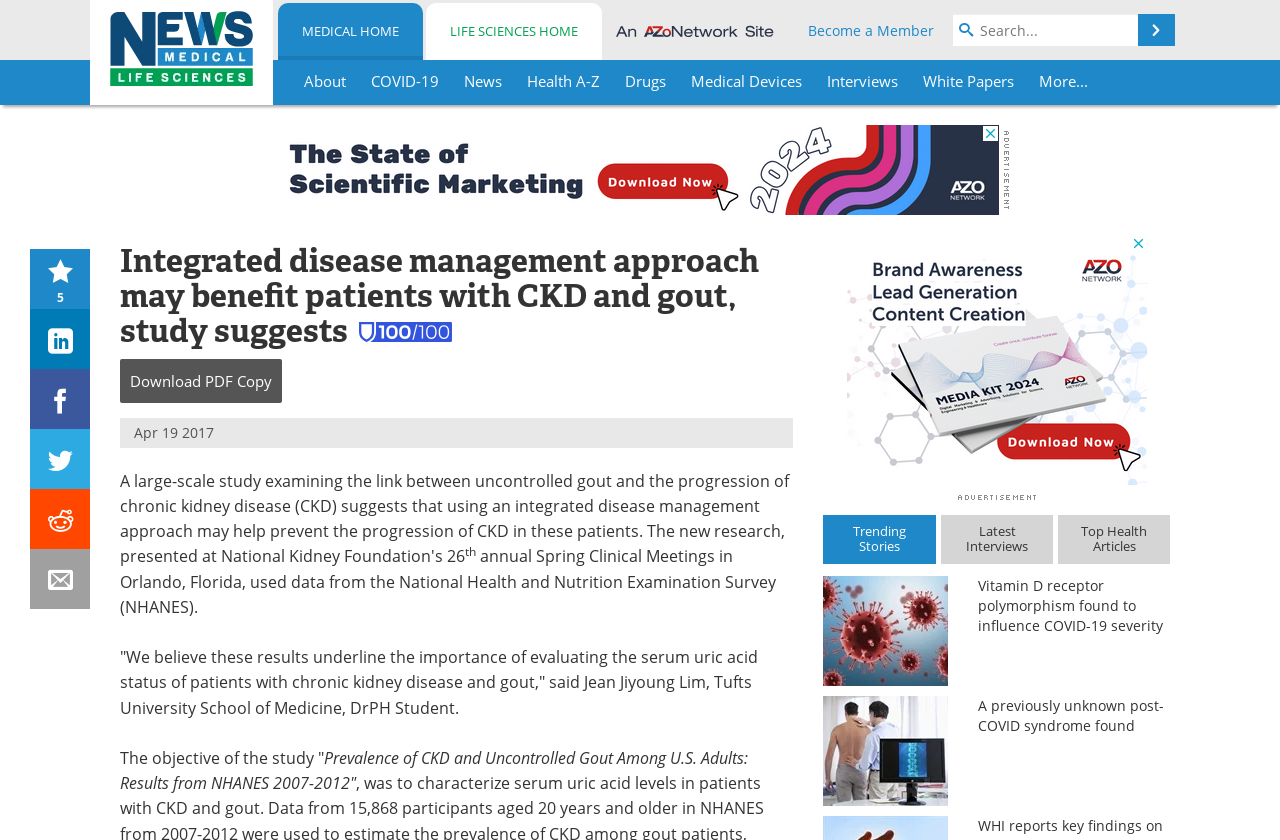Could you specify the bounding box coordinates for the clickable section to complete the following instruction: "Search for a topic"?

[0.745, 0.017, 0.889, 0.055]